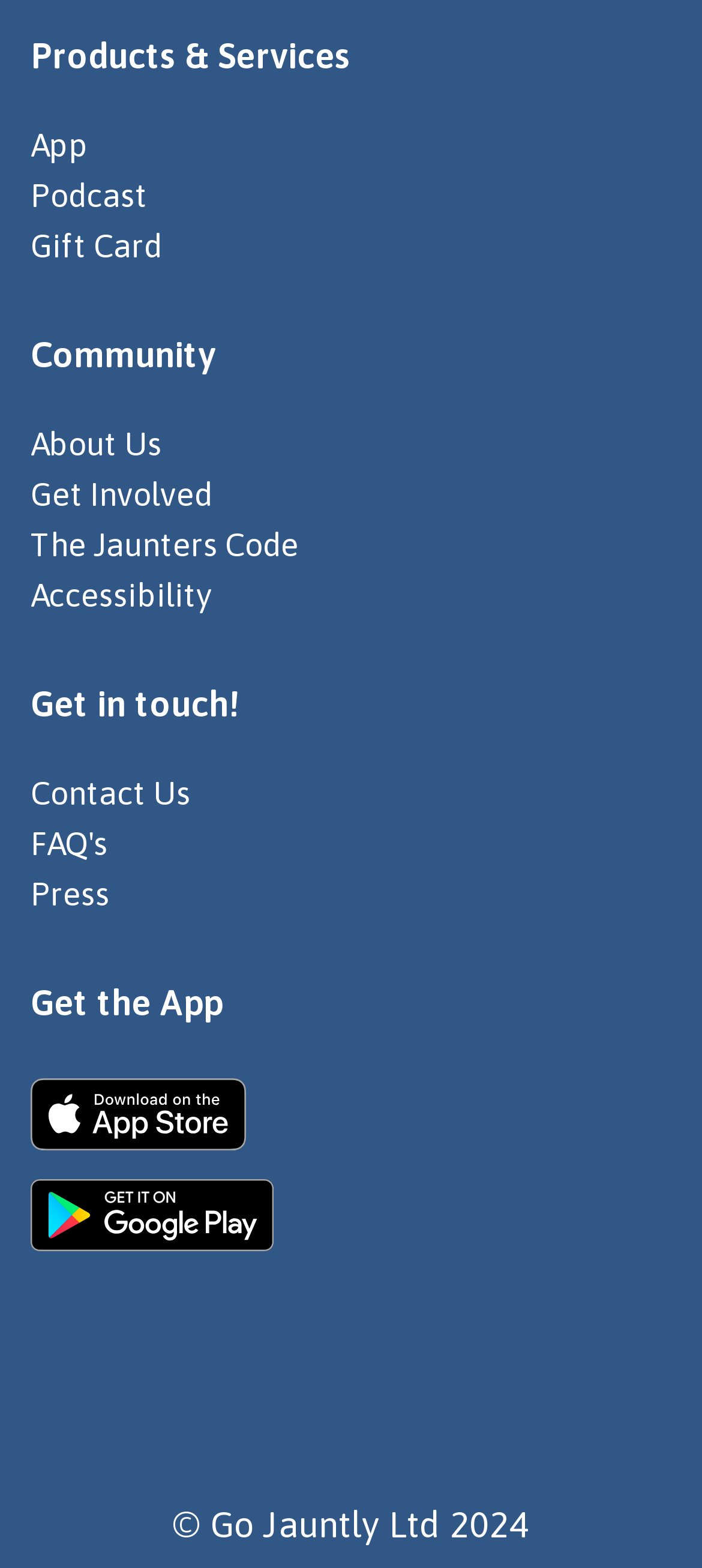Using the information shown in the image, answer the question with as much detail as possible: What is the purpose of the 'Get in touch!' section?

The 'Get in touch!' section contains links such as 'Contact Us', 'FAQ's', and 'Press', which suggest that this section is intended to provide contact information and resources for users who want to get in touch with the website's owners or learn more about the website.